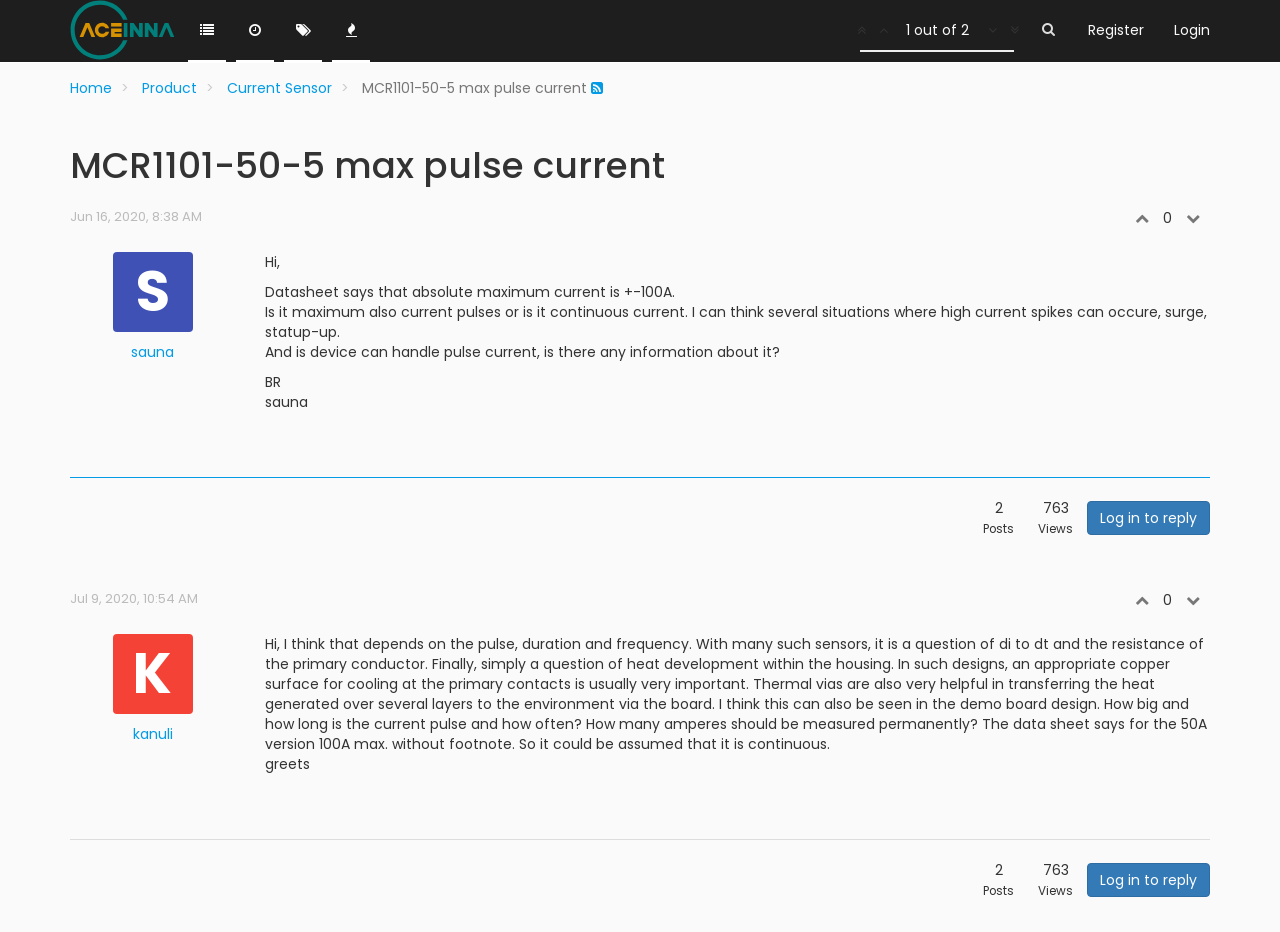Specify the bounding box coordinates for the region that must be clicked to perform the given instruction: "Register on the website".

[0.842, 0.0, 0.902, 0.064]